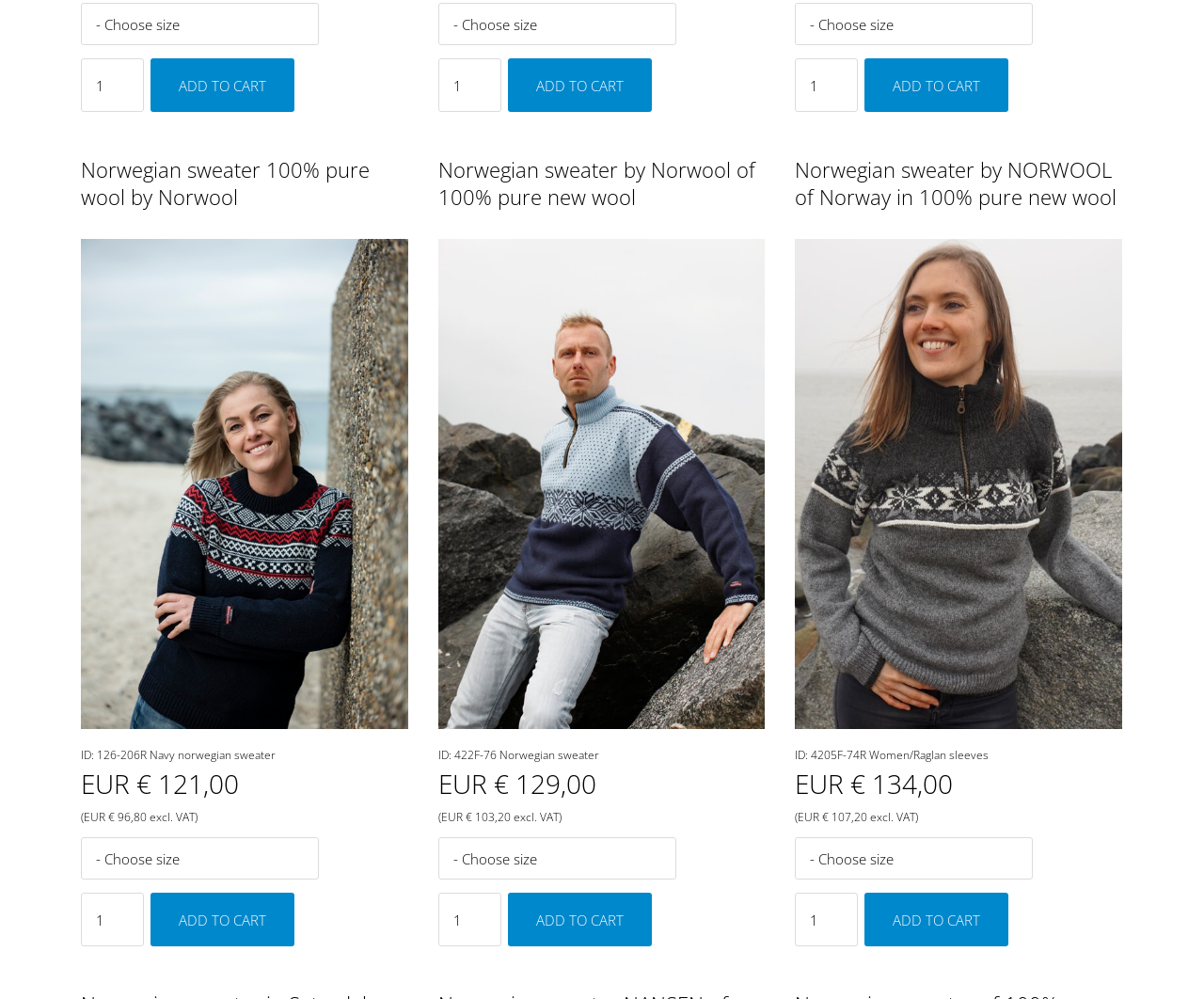Provide a thorough and detailed response to the question by examining the image: 
How many products are displayed on this page?

I counted the number of product sections on the page, each containing a product description, image, and 'Add to Cart' button. There are three such sections, indicating three products are displayed on this page.